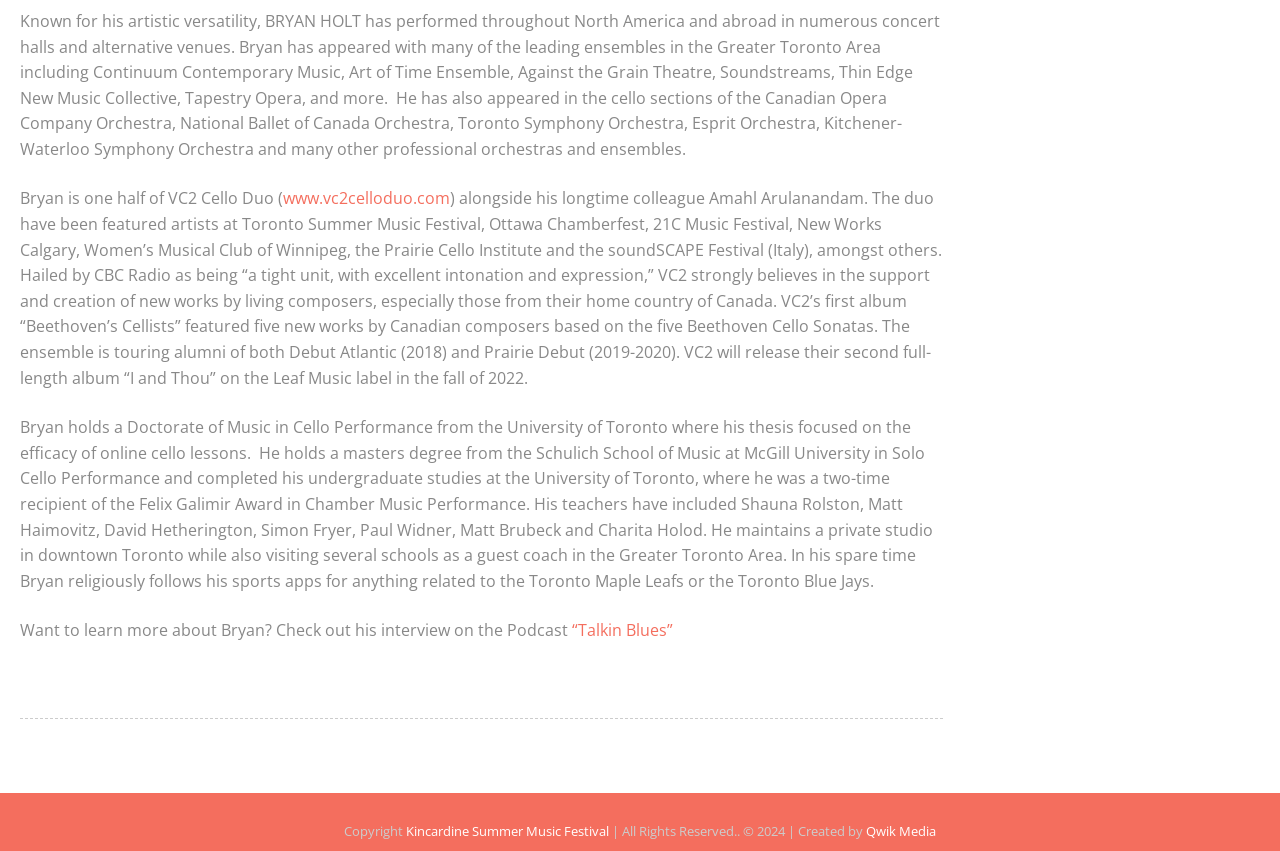Refer to the element description www.vc2celloduo.com and identify the corresponding bounding box in the screenshot. Format the coordinates as (top-left x, top-left y, bottom-right x, bottom-right y) with values in the range of 0 to 1.

[0.221, 0.22, 0.352, 0.246]